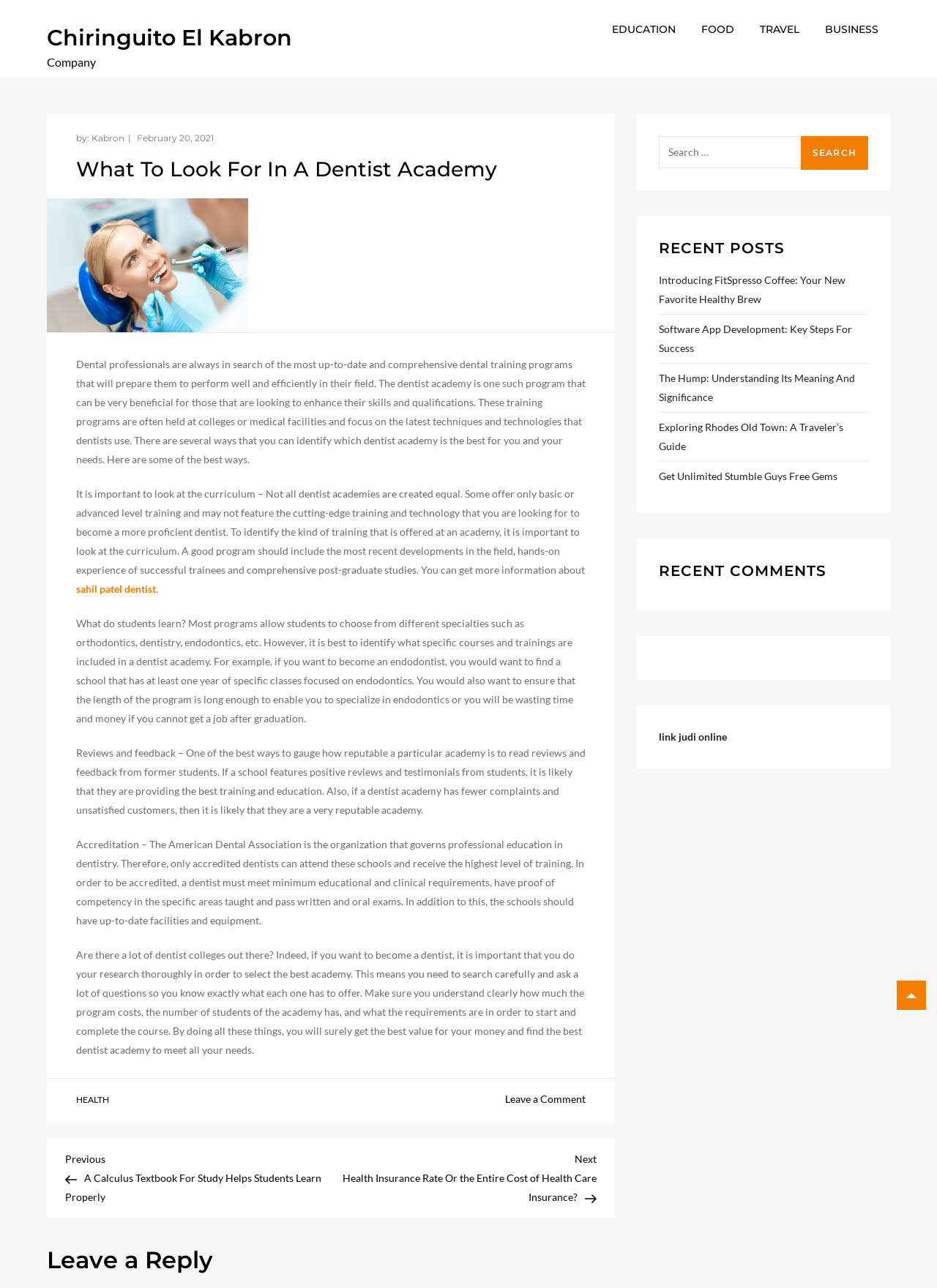Indicate the bounding box coordinates of the element that must be clicked to execute the instruction: "Search for something". The coordinates should be given as four float numbers between 0 and 1, i.e., [left, top, right, bottom].

[0.703, 0.106, 0.927, 0.131]